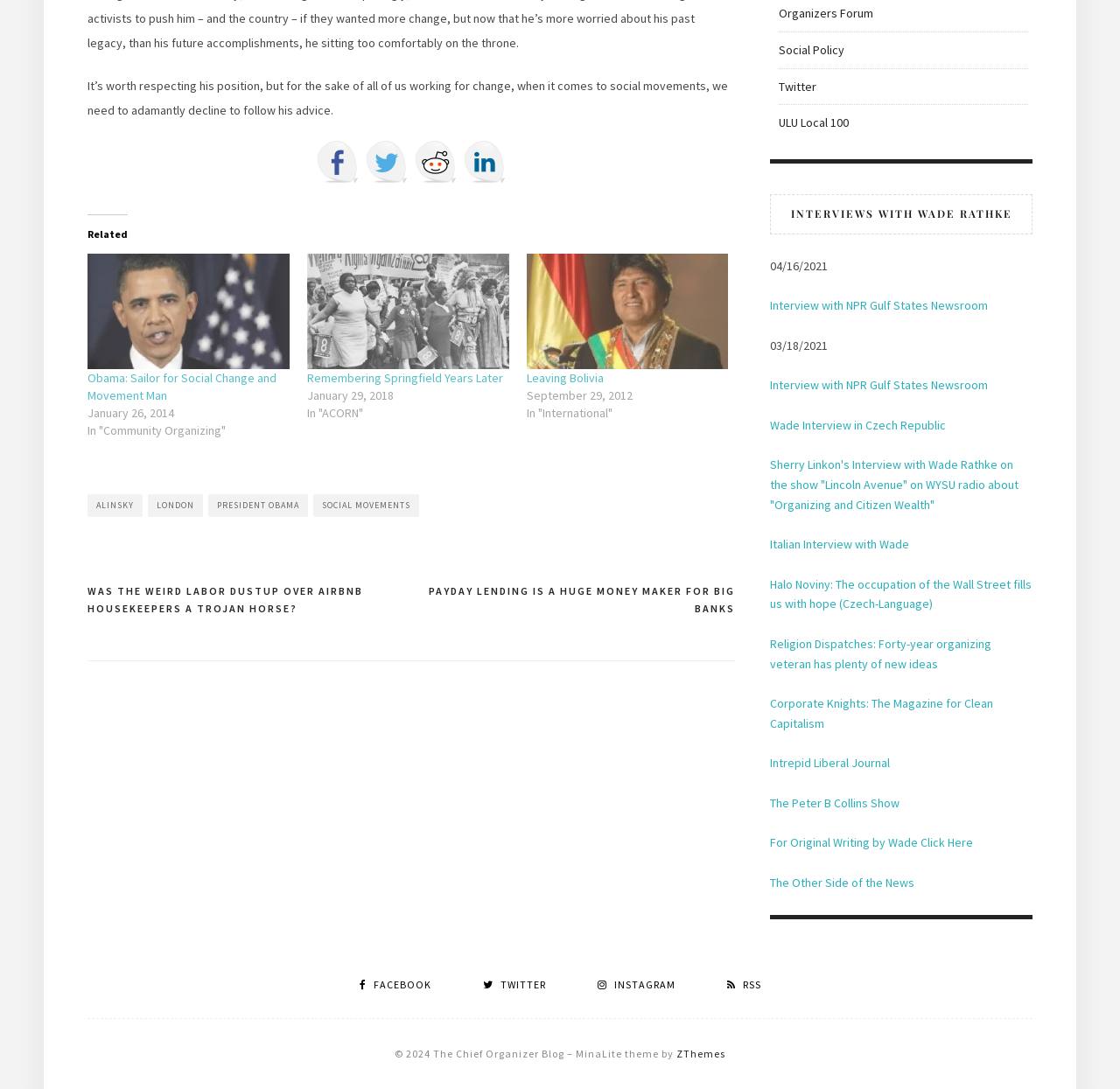Determine the bounding box coordinates of the clickable area required to perform the following instruction: "Visit the Organizers Forum". The coordinates should be represented as four float numbers between 0 and 1: [left, top, right, bottom].

[0.695, 0.005, 0.78, 0.019]